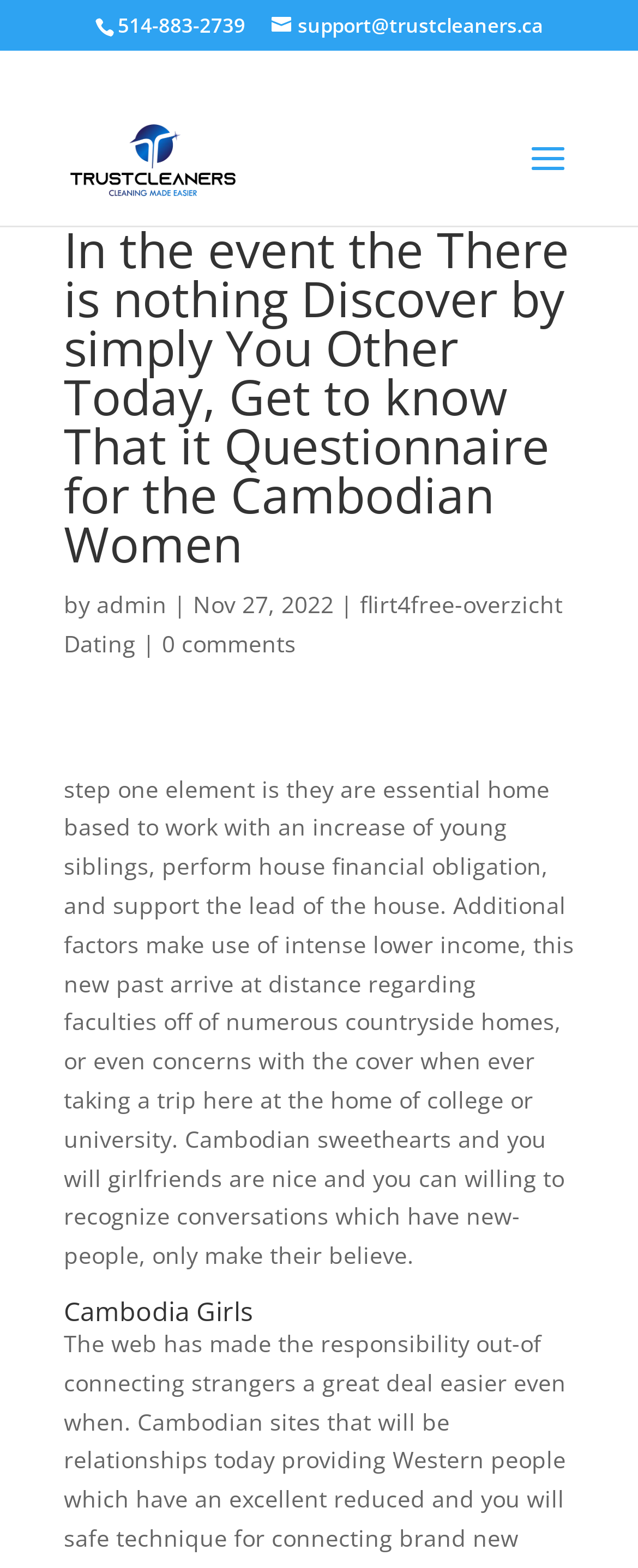Find the bounding box coordinates for the HTML element specified by: "support@trustcleaners.ca".

[0.426, 0.007, 0.851, 0.025]